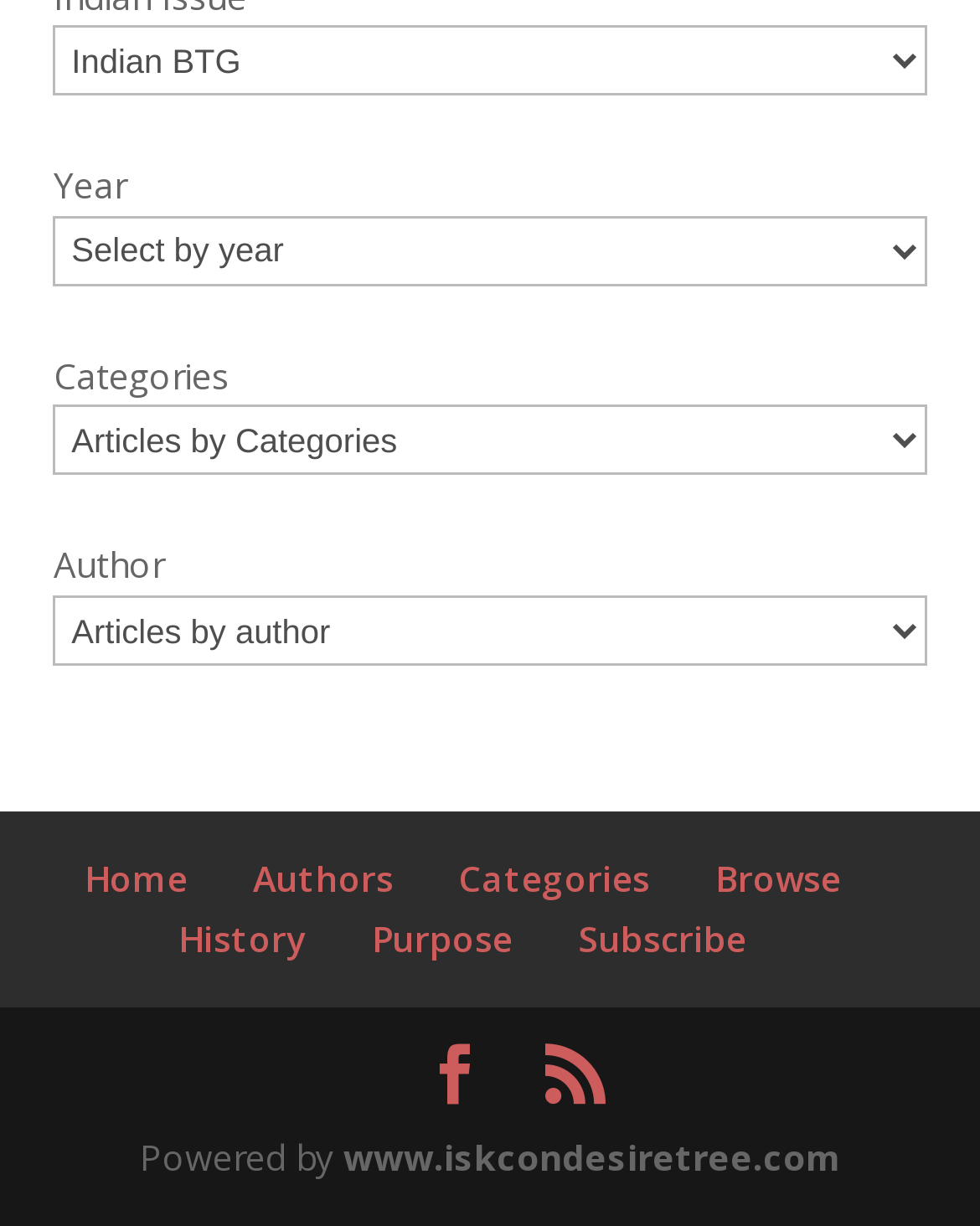How many comboboxes are there on the webpage?
Please provide a single word or phrase in response based on the screenshot.

4